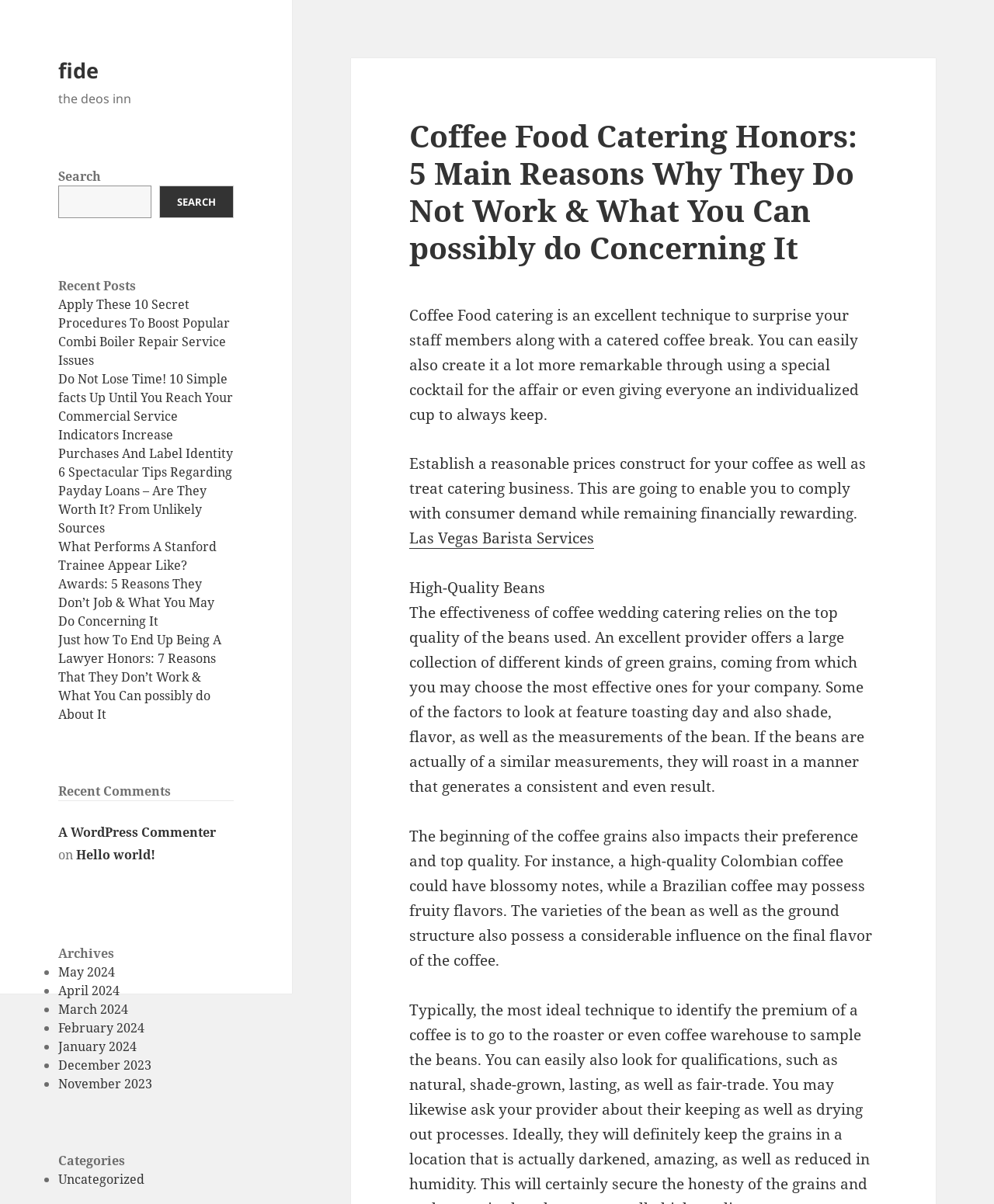Describe every aspect of the webpage comprehensively.

This webpage appears to be a blog or article page focused on coffee food catering. At the top, there is a link to "fide" and a static text "the deos inn". Below this, there is a search bar with a button labeled "SEARCH". 

To the right of the search bar, there are several links to recent posts, including "Apply These 10 Secret Procedures To Boost Popular Combi Boiler Repair Service Issues", "Do Not Lose Time! 10 Simple facts Up Until You Reach Your Commercial Service Indicators Increase Purchases And Label Identity", and others. 

Further down, there is a section labeled "Recent Comments" with a single comment from "A WordPress Commenter" on the post "Hello world!". 

Below this, there is a section labeled "Archives" with links to various months, including May 2024, April 2024, and others. 

To the right of the archives, there is a section labeled "Categories" with a single link to "Uncategorized". 

The main content of the page is an article about coffee food catering, with a heading "Coffee Food Catering Honors: 5 Main Reasons Why They Do Not Work & What You Can possibly do Concerning It". The article discusses the benefits of coffee food catering, including surprising staff members with a catered coffee break, and provides tips for establishing a reasonable pricing structure for a coffee and treat catering business. 

The article also highlights the importance of high-quality beans, discussing factors such as toasting day and shade, flavor, and bean size, and how the origin of the coffee beans can impact their flavor and quality.